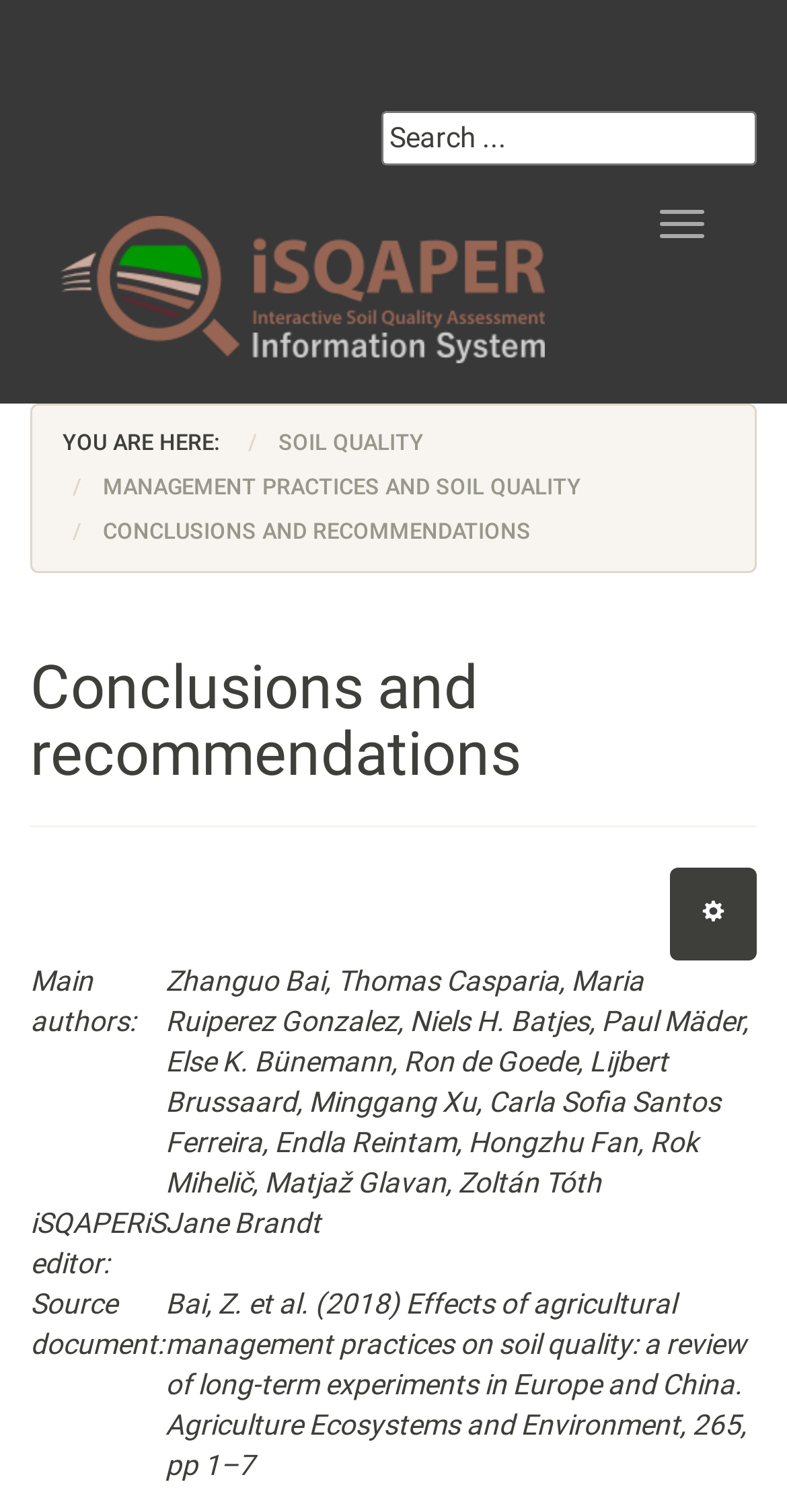Identify and provide the bounding box for the element described by: "alt="iSQAPER-IS"".

[0.038, 0.116, 0.731, 0.267]